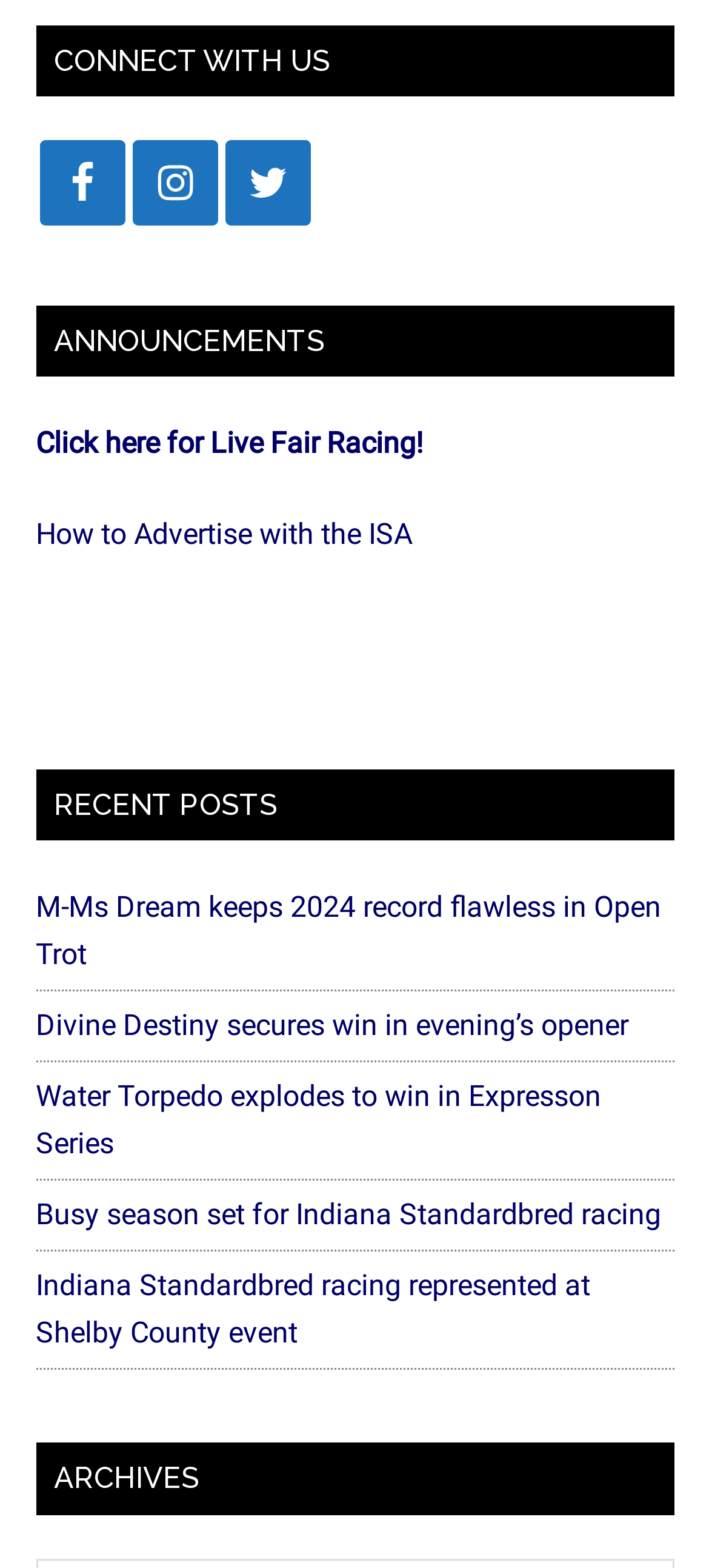Using the elements shown in the image, answer the question comprehensively: What is the title of the last recent post?

The last recent post is a link that says 'Indiana Standardbred racing represented at Shelby County event', which can be found under the 'RECENT POSTS' heading.